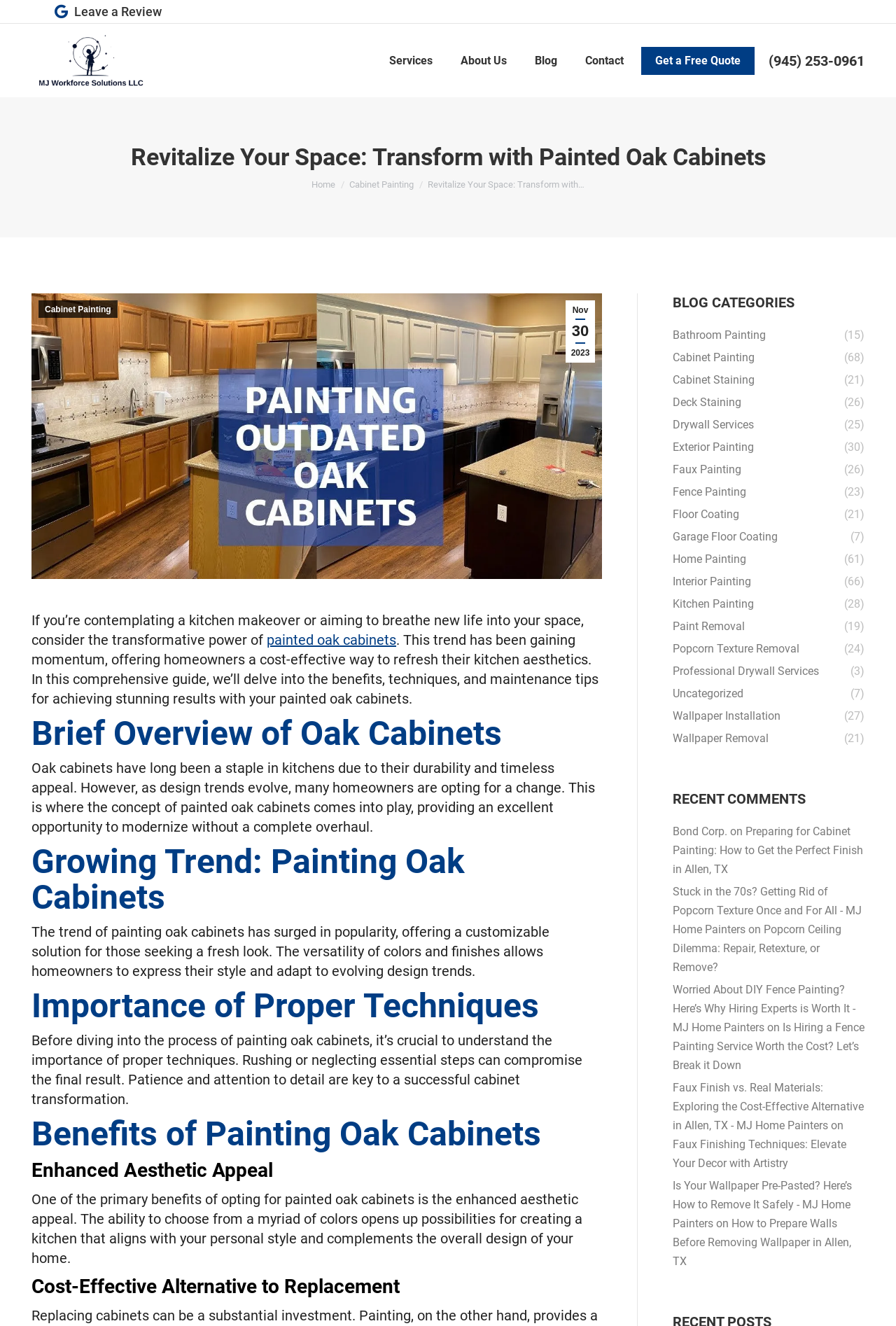Given the element description Get a Free Quote, predict the bounding box coordinates for the UI element in the webpage screenshot. The format should be (top-left x, top-left y, bottom-right x, bottom-right y), and the values should be between 0 and 1.

[0.716, 0.035, 0.842, 0.056]